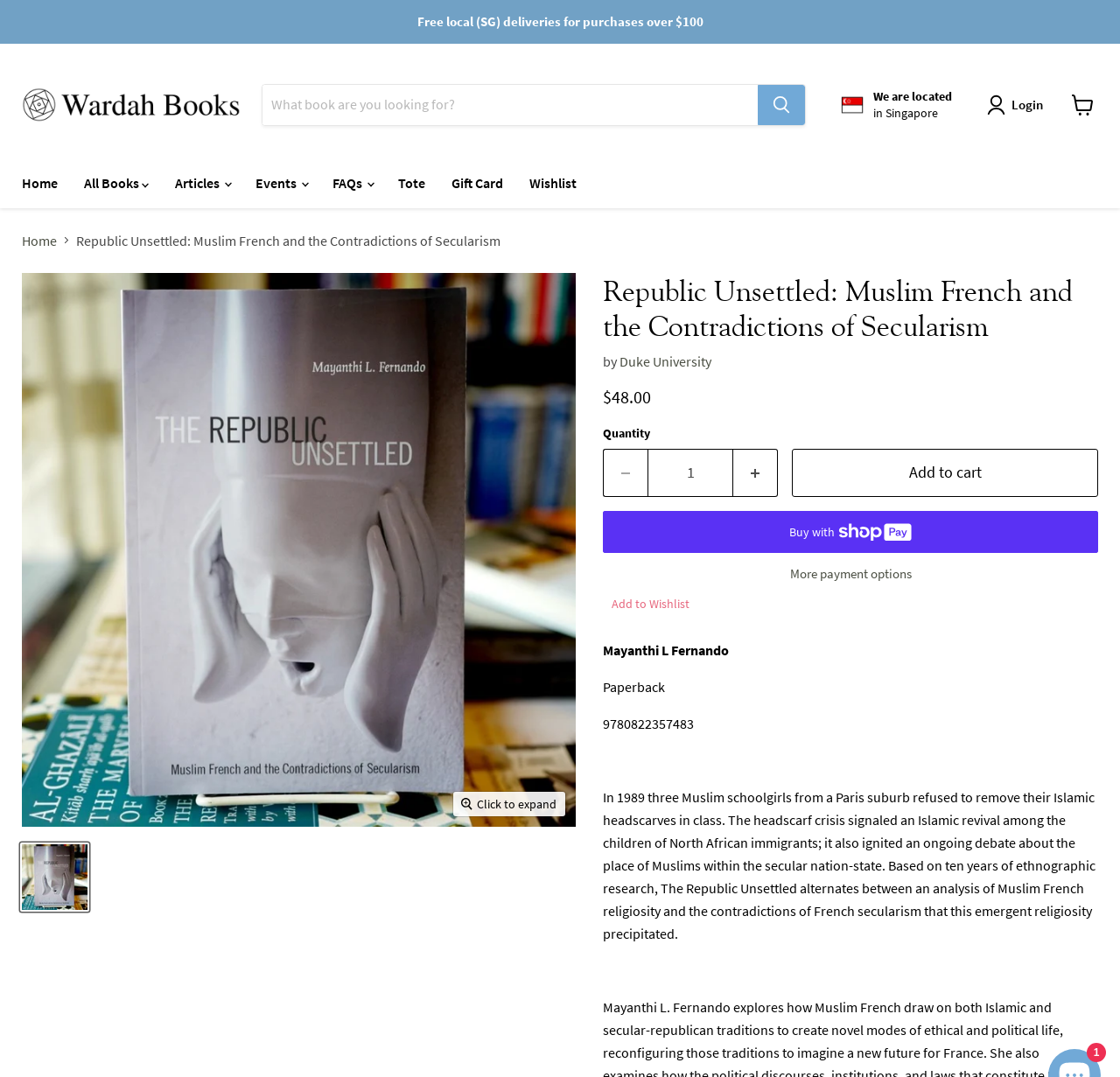Locate the primary headline on the webpage and provide its text.

Republic Unsettled: Muslim French and the Contradictions of Secularism